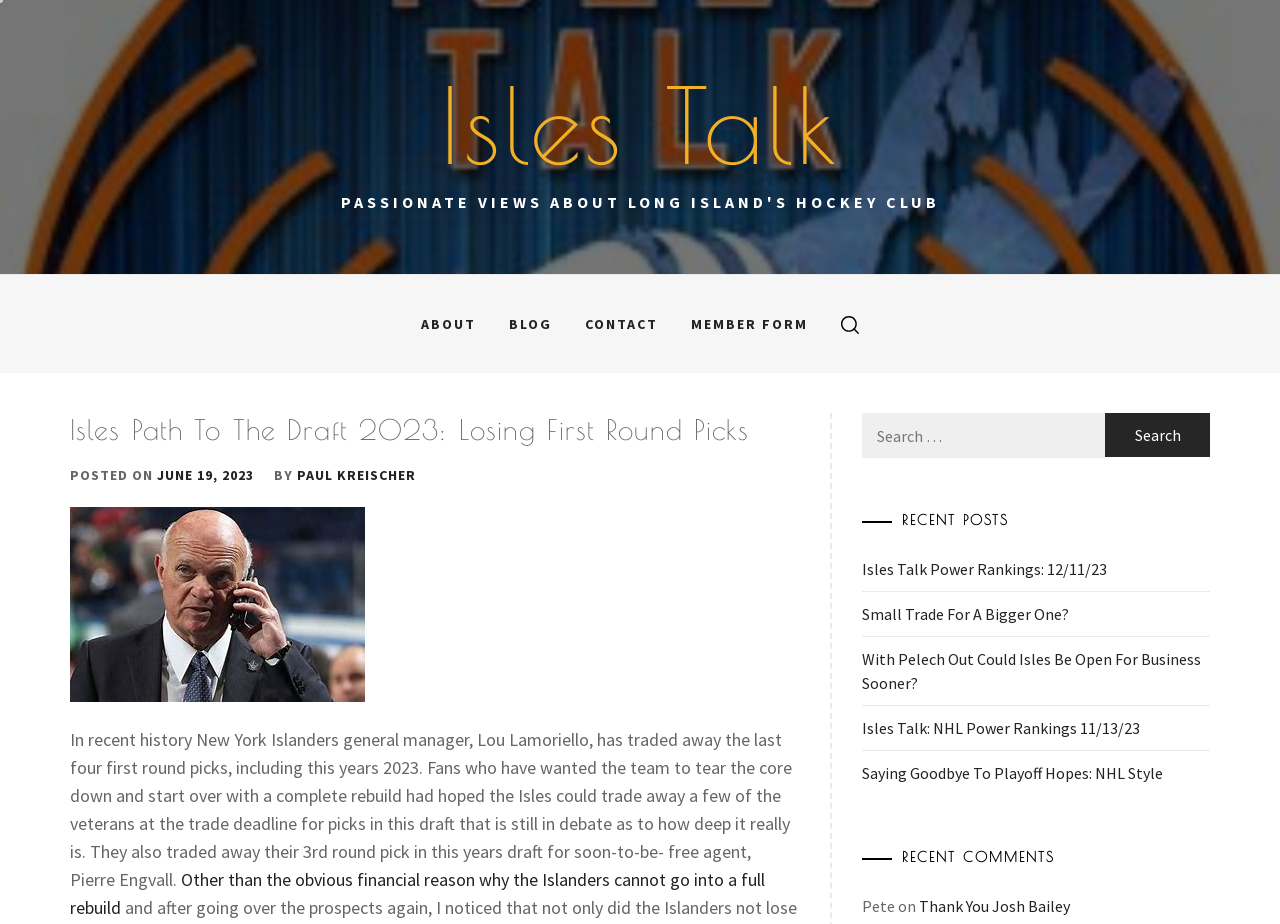Elaborate on the webpage's design and content in a detailed caption.

The webpage is about the New York Islanders and their general manager, Lou Lamoriello, who has traded away the last four first-round picks, including the 2023 pick. The page has a header section with links to "Isles Talk", "ABOUT", "BLOG", "CONTACT", and "MEMBER FORM" at the top. A search button is located on the right side of the header section.

Below the header section, there is a main article with a heading "Isles Path To The Draft 2023: Losing First Round Picks". The article has a posted date "JUNE 19, 2023" and is written by "PAUL KREISCHER". There is an image of a man in a suit and tie talking on a cell phone above the article text. The article discusses the Islanders' trades and the possibility of a rebuild.

On the right side of the page, there is a search bar with a label "Search for:" and a search button. Below the search bar, there are recent posts listed, including "Isles Talk Power Rankings: 12/11/23", "Small Trade For A Bigger One?", and others. Further down, there is a section for recent comments, with a comment from "Pete" on the article "Thank You Josh Bailey".